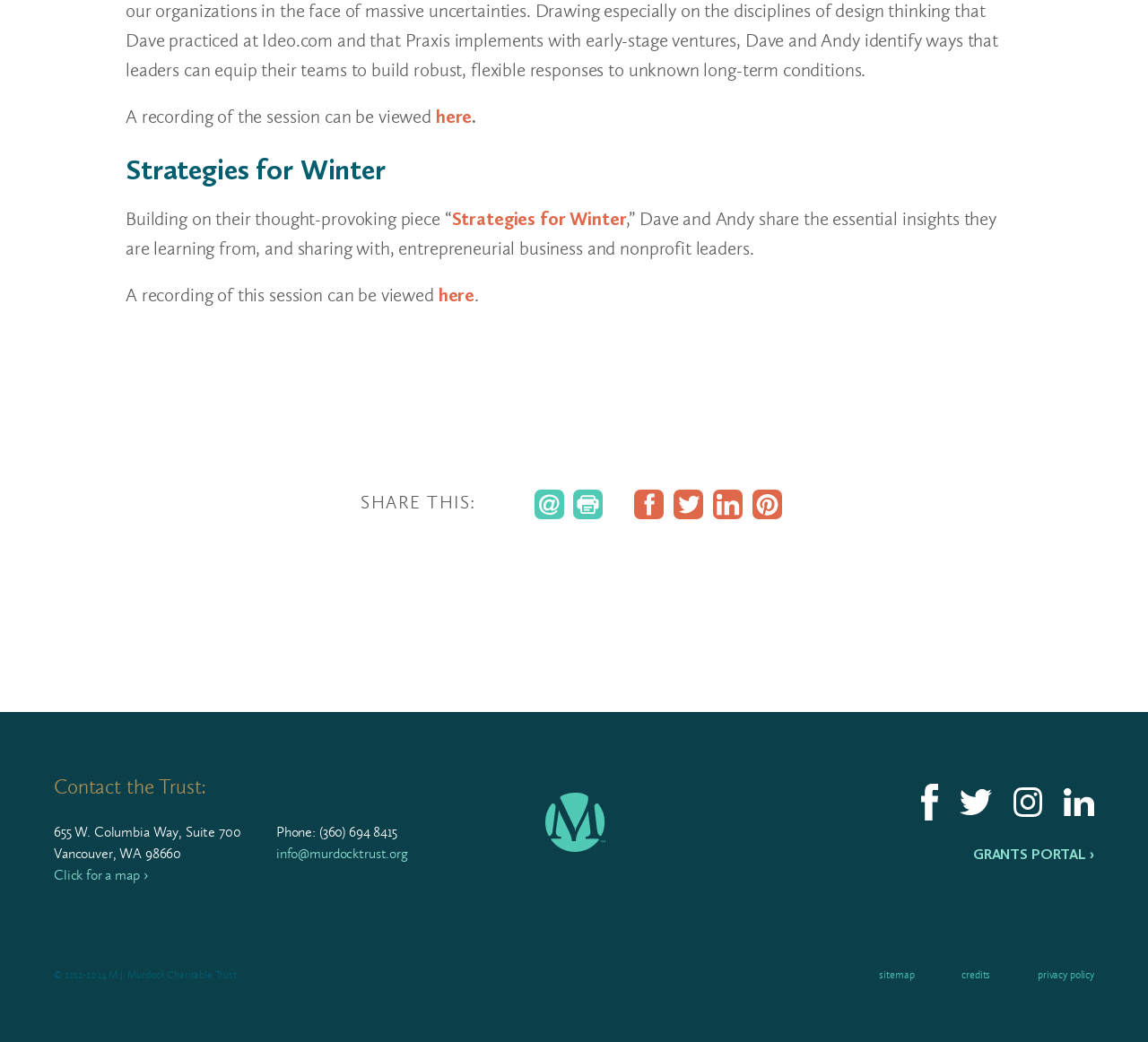Using the information in the image, give a detailed answer to the following question: How can I view the recording of the session?

The webpage provides a link 'here' which allows users to view the recording of the session. This link is mentioned twice on the webpage, indicating that it is an important resource for users who want to access the session recording.